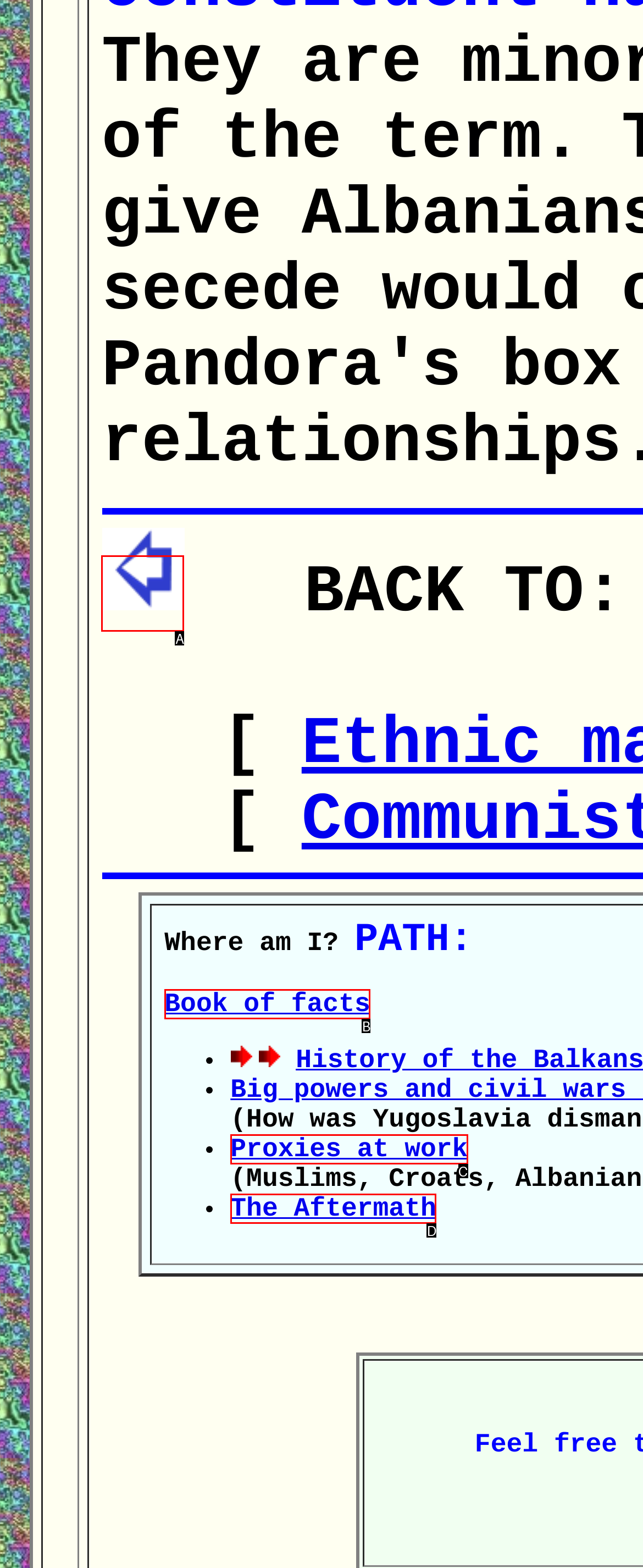Identify the HTML element that corresponds to the following description: parent_node: BACK TO:. Provide the letter of the correct option from the presented choices.

A